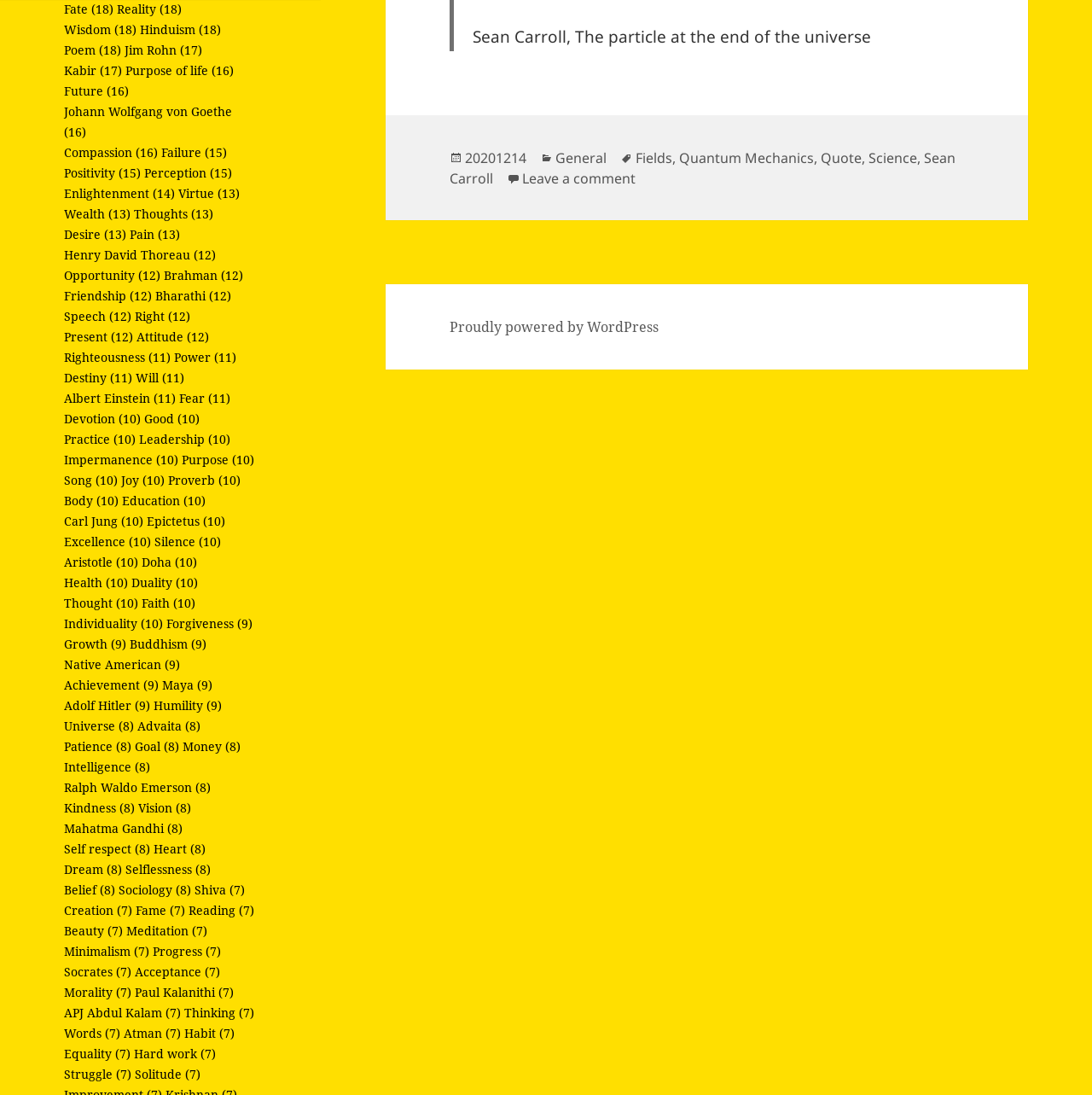Please determine the bounding box coordinates for the element that should be clicked to follow these instructions: "Visit the page about 'Reality'".

[0.107, 0.001, 0.167, 0.016]